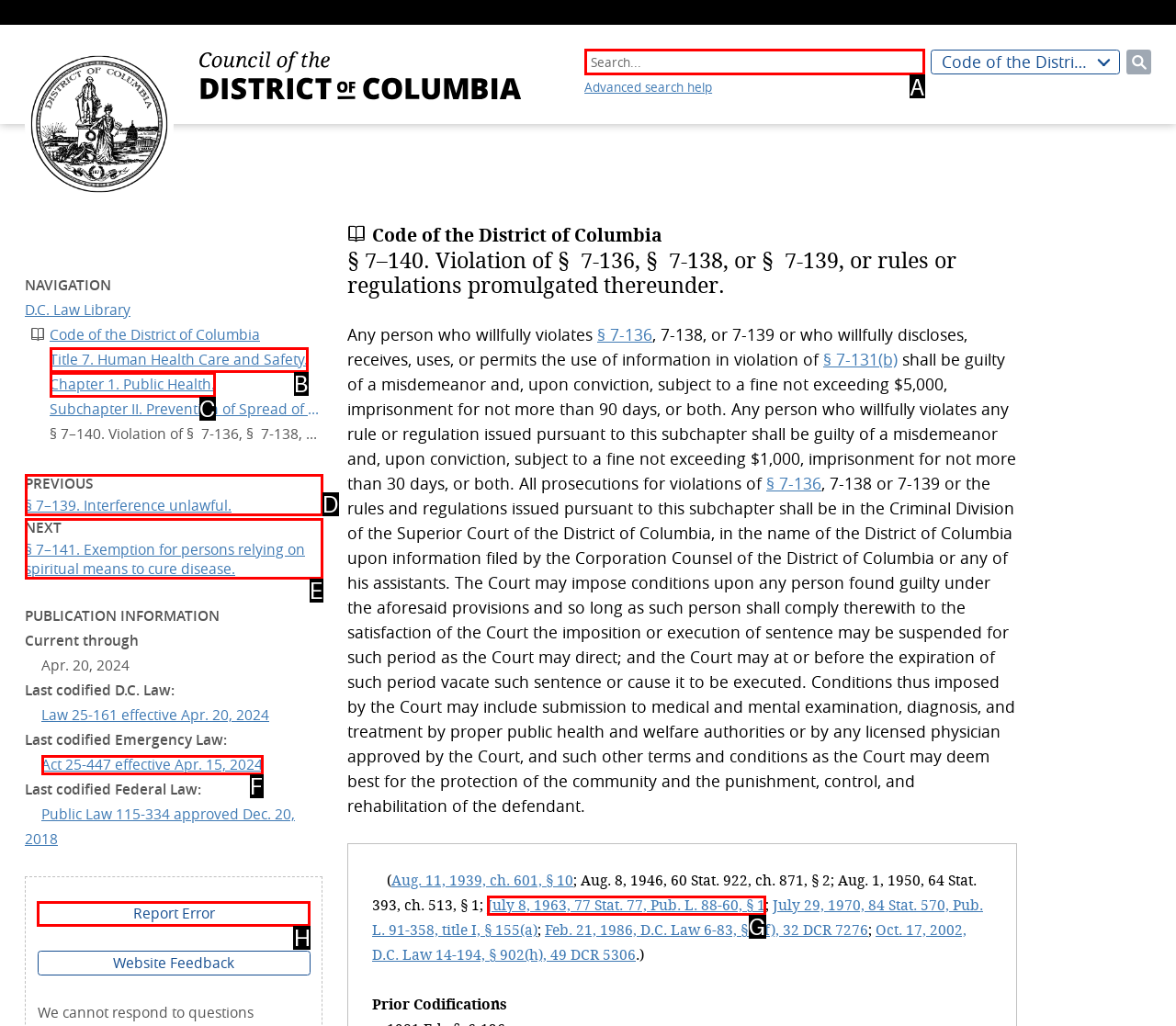For the instruction: Go to the next post, determine the appropriate UI element to click from the given options. Respond with the letter corresponding to the correct choice.

None